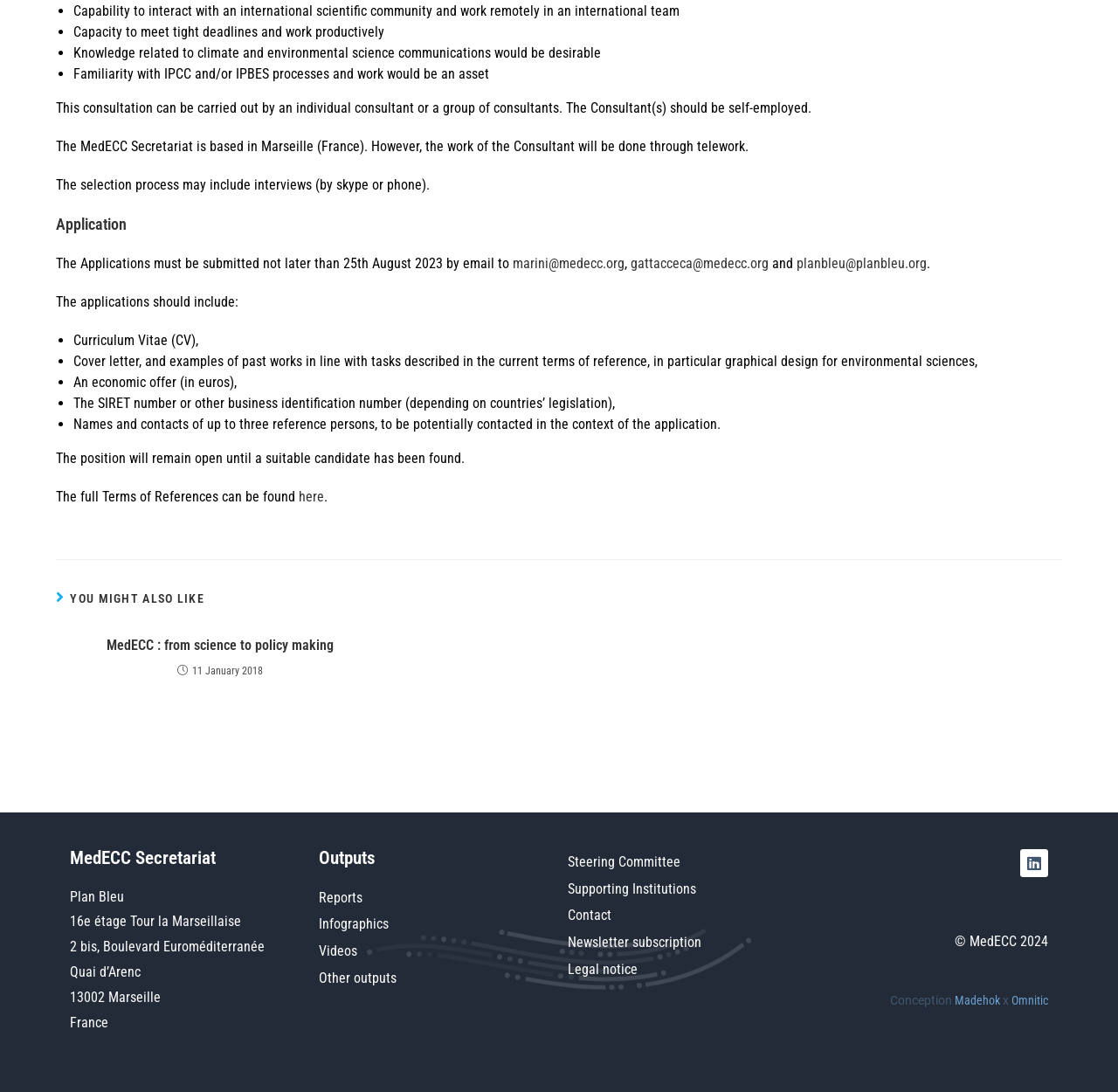Find the bounding box coordinates for the HTML element specified by: "Linkedin".

[0.912, 0.777, 0.938, 0.803]